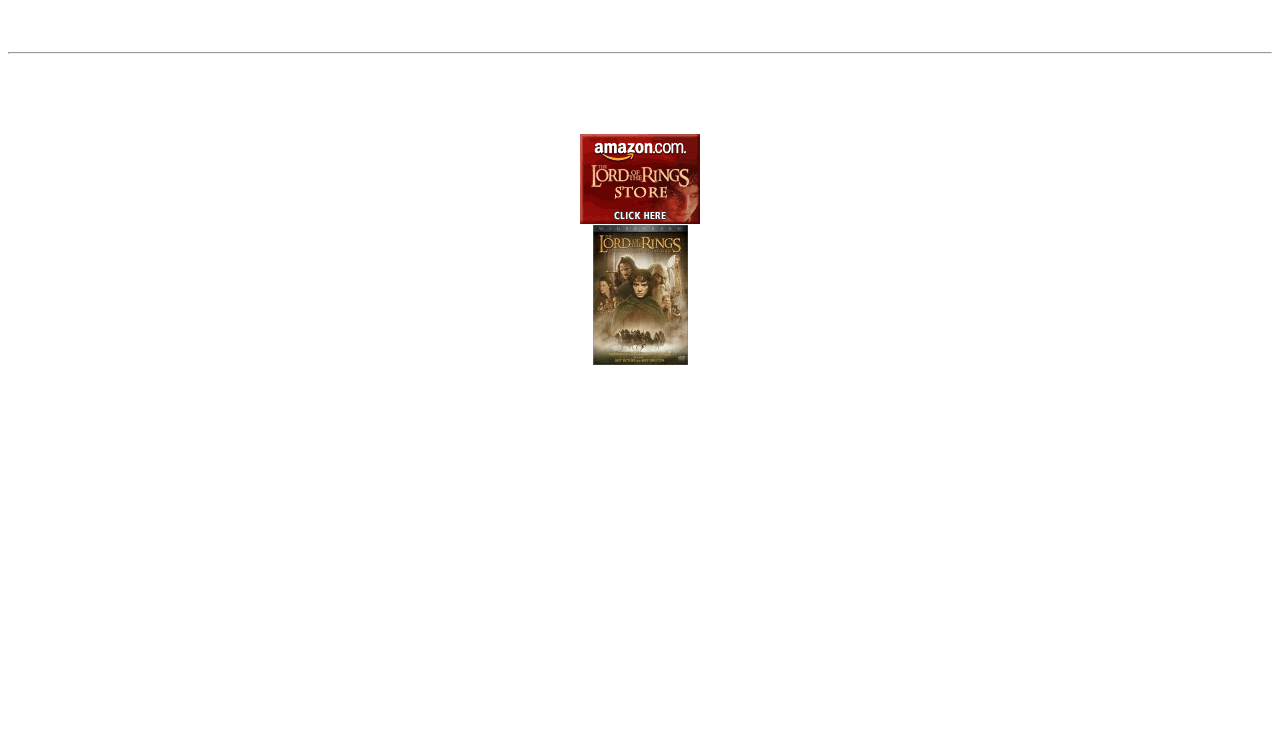Using the elements shown in the image, answer the question comprehensively: What is the purpose of the Lord of the Rings Fanatics Plaza?

According to the text on the webpage, the Lord of the Rings Fanatics Plaza is a gathering place for fans of the Lord of the Rings and Tolkien, where they can join forums, enter the Halls of Knowledge, and earn Fanatic Points.